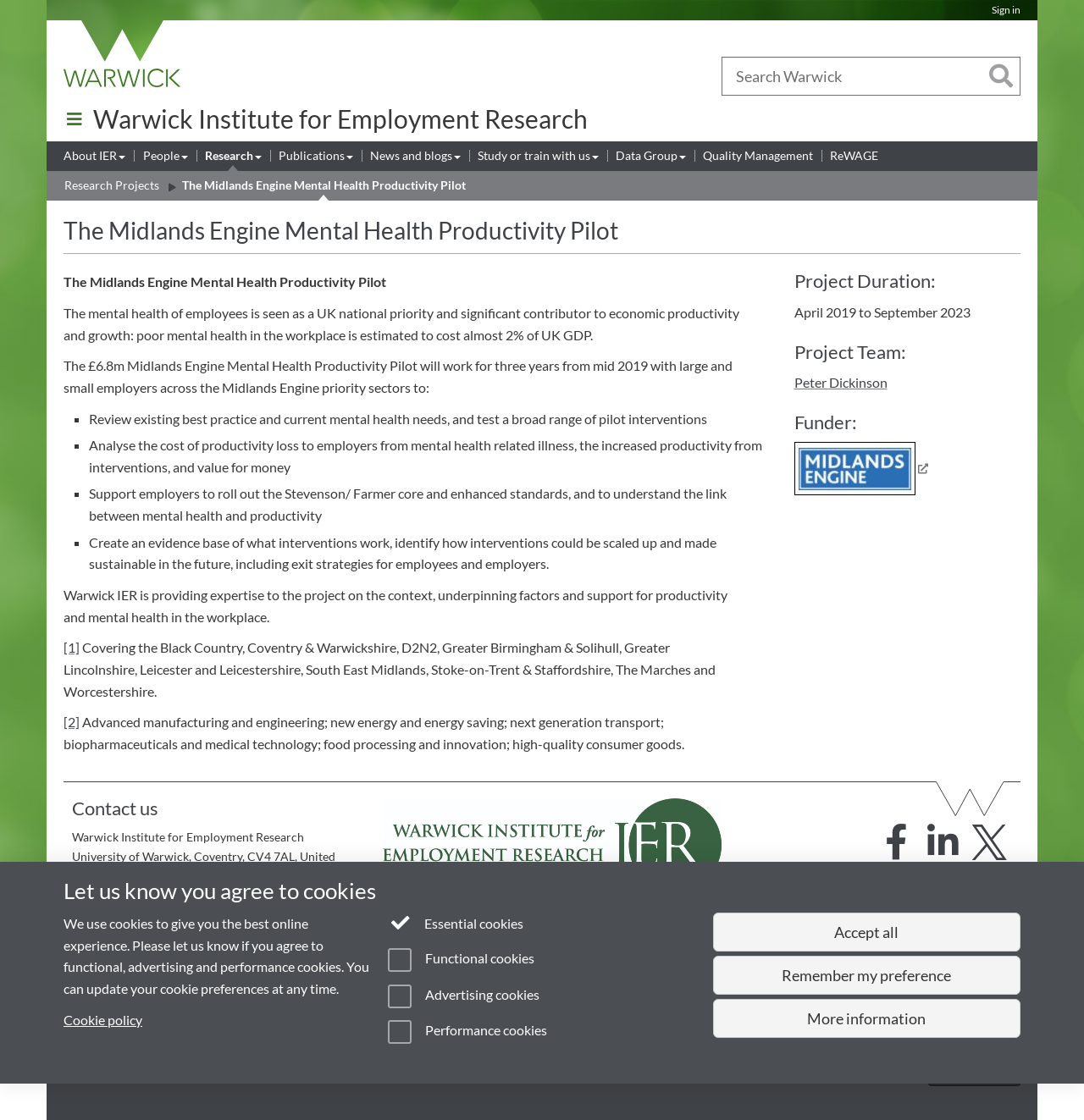What is the goal of the research project?
Using the image as a reference, answer the question with a short word or phrase.

To improve mental health in the workplace